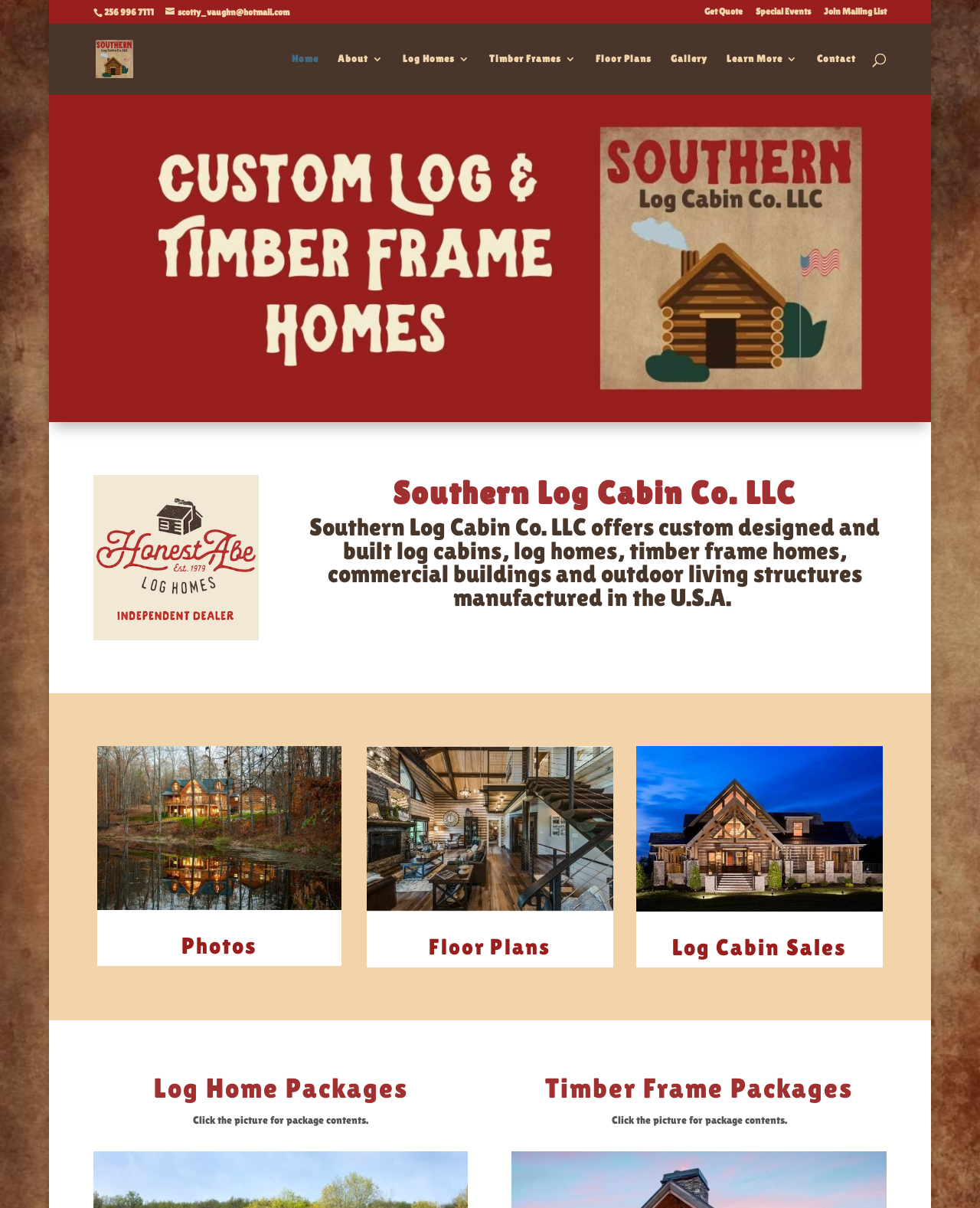Locate the bounding box coordinates of the clickable area needed to fulfill the instruction: "View the home page".

[0.298, 0.044, 0.325, 0.078]